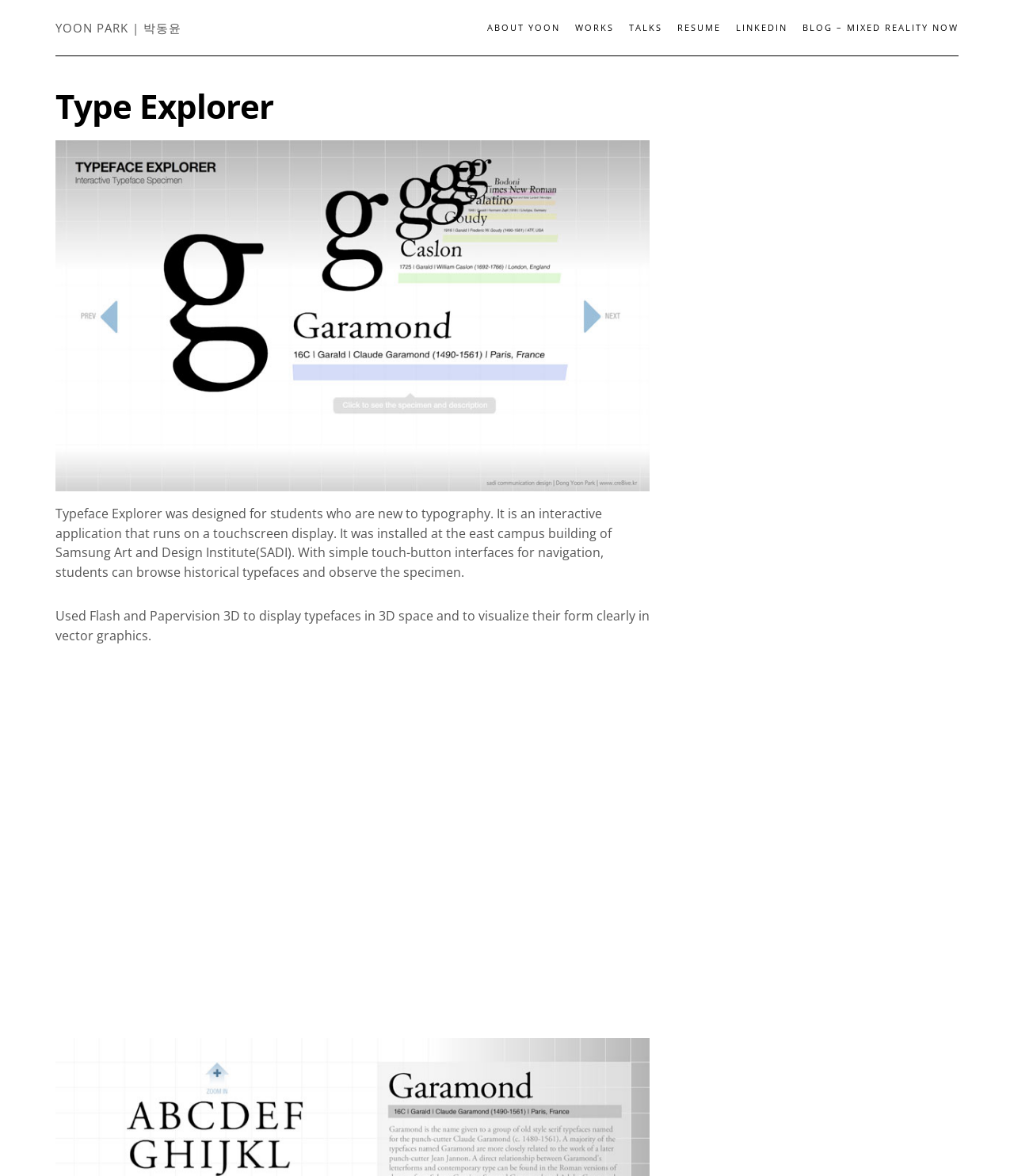How many navigation interfaces are mentioned for Typeface Explorer?
Based on the image, provide a one-word or brief-phrase response.

One